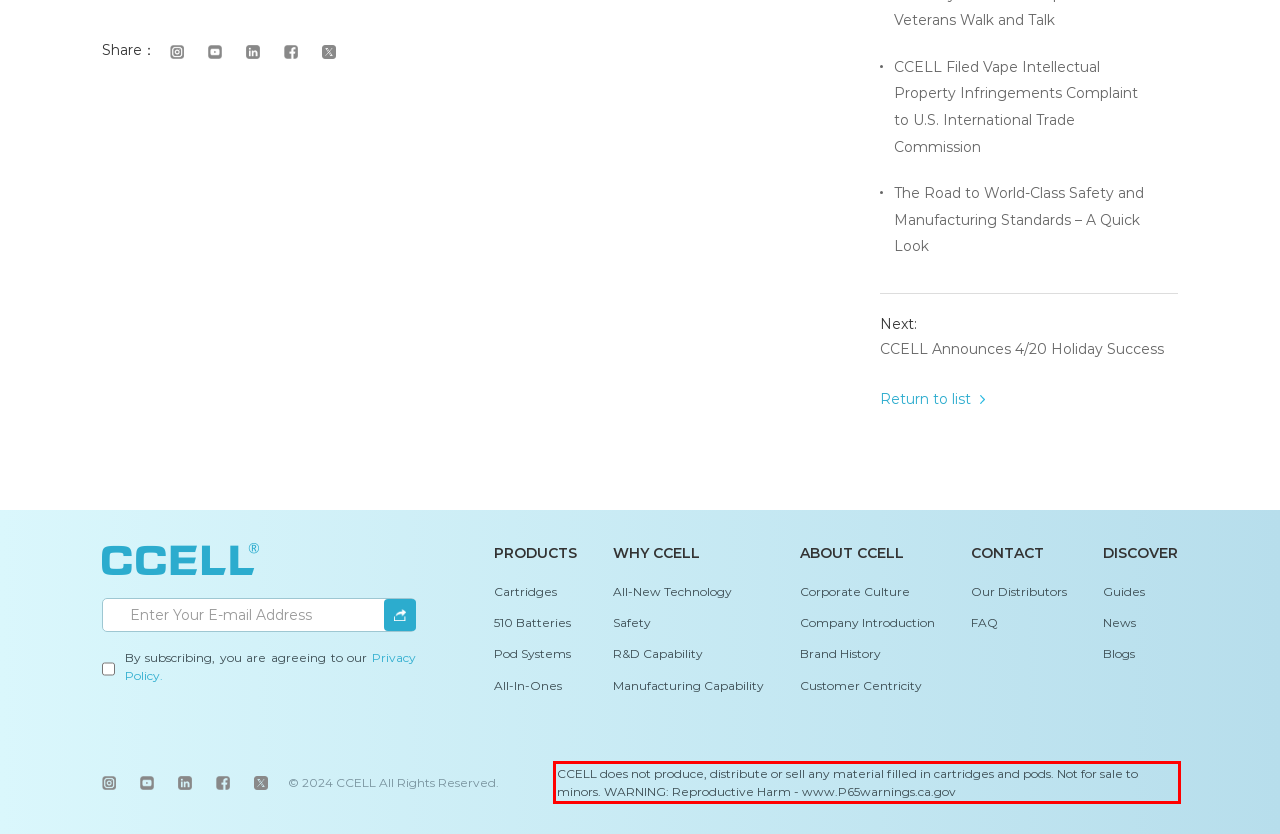Identify the text inside the red bounding box on the provided webpage screenshot by performing OCR.

CCELL does not produce, distribute or sell any material filled in cartridges and pods. Not for sale to minors. WARNING: Reproductive Harm - www.P65warnings.ca.gov